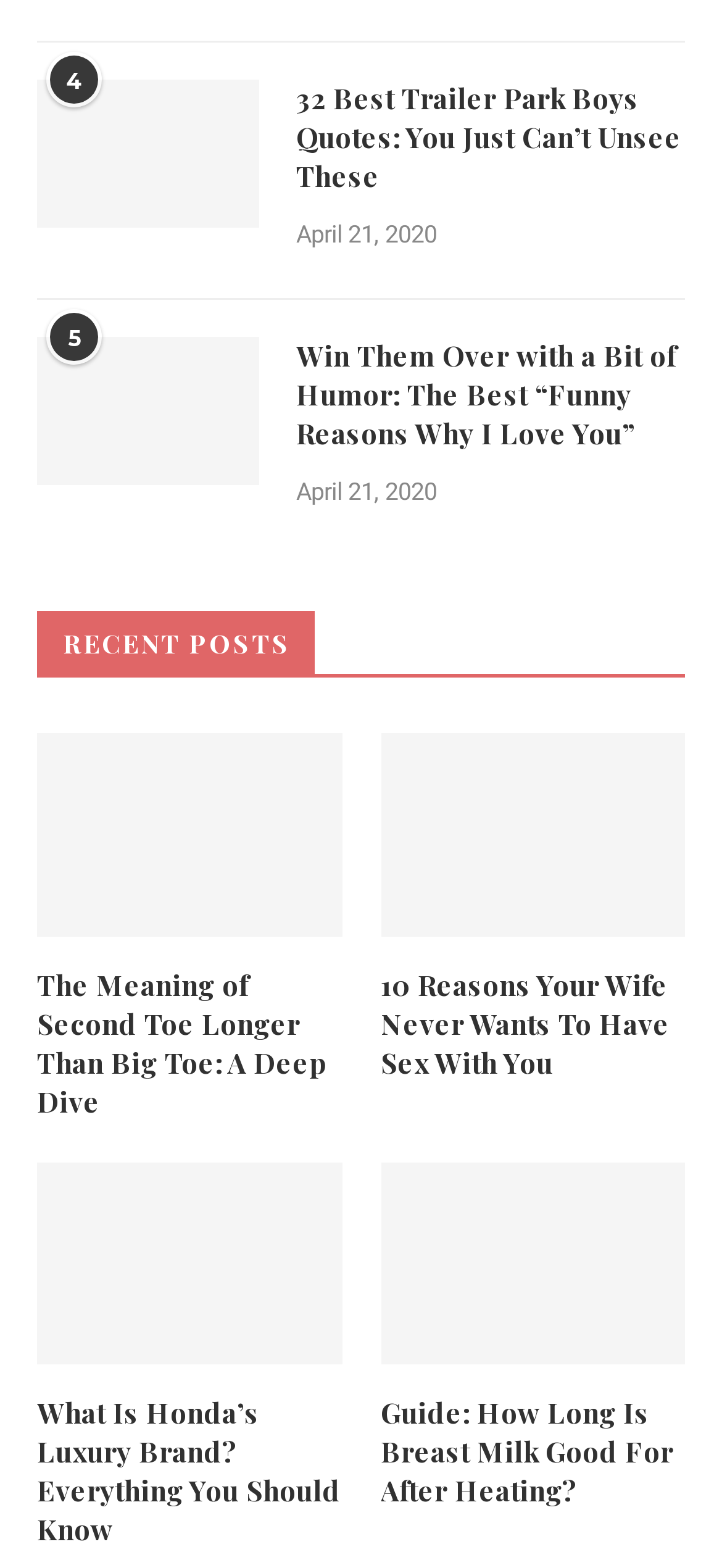What is the date of the first article?
From the screenshot, supply a one-word or short-phrase answer.

April 21, 2020